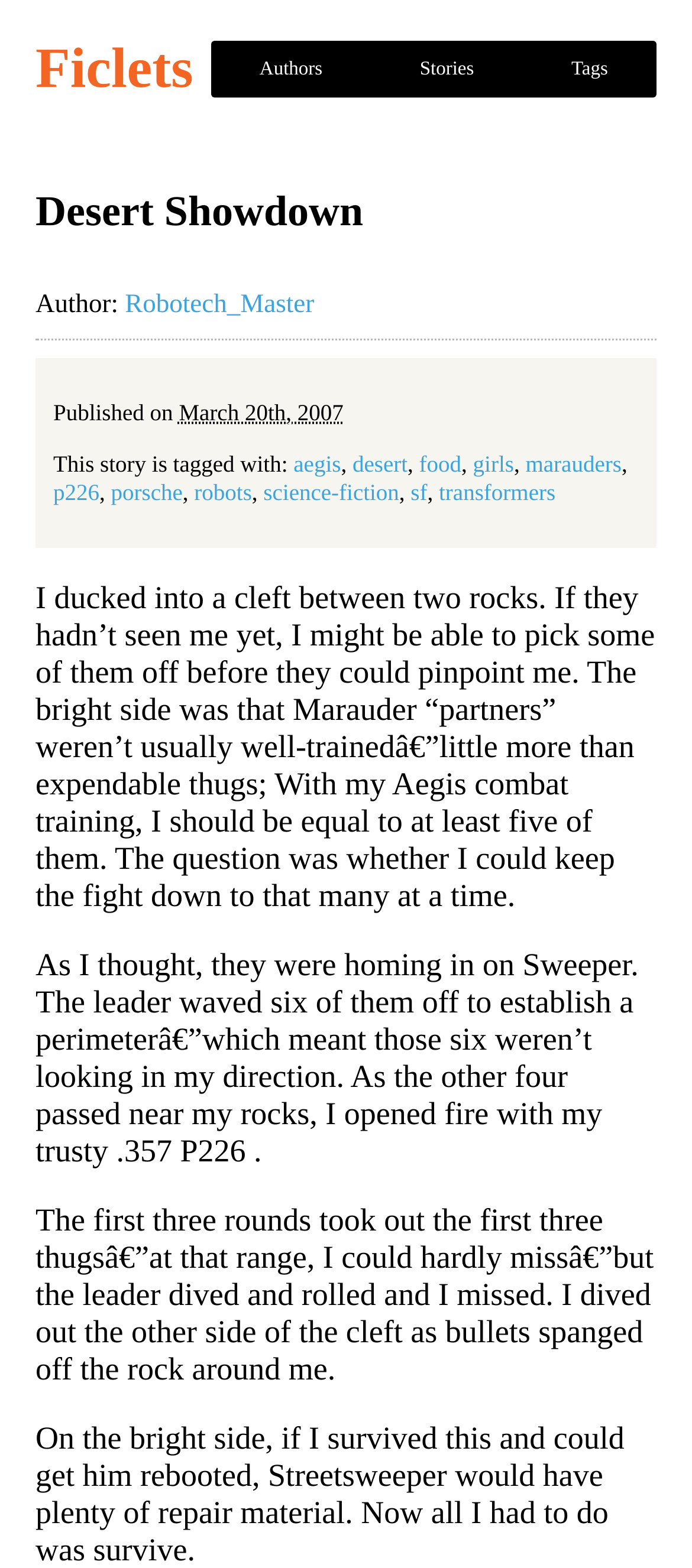Answer the question below using just one word or a short phrase: 
What is the name of the robot mentioned in the story?

Streetsweeper